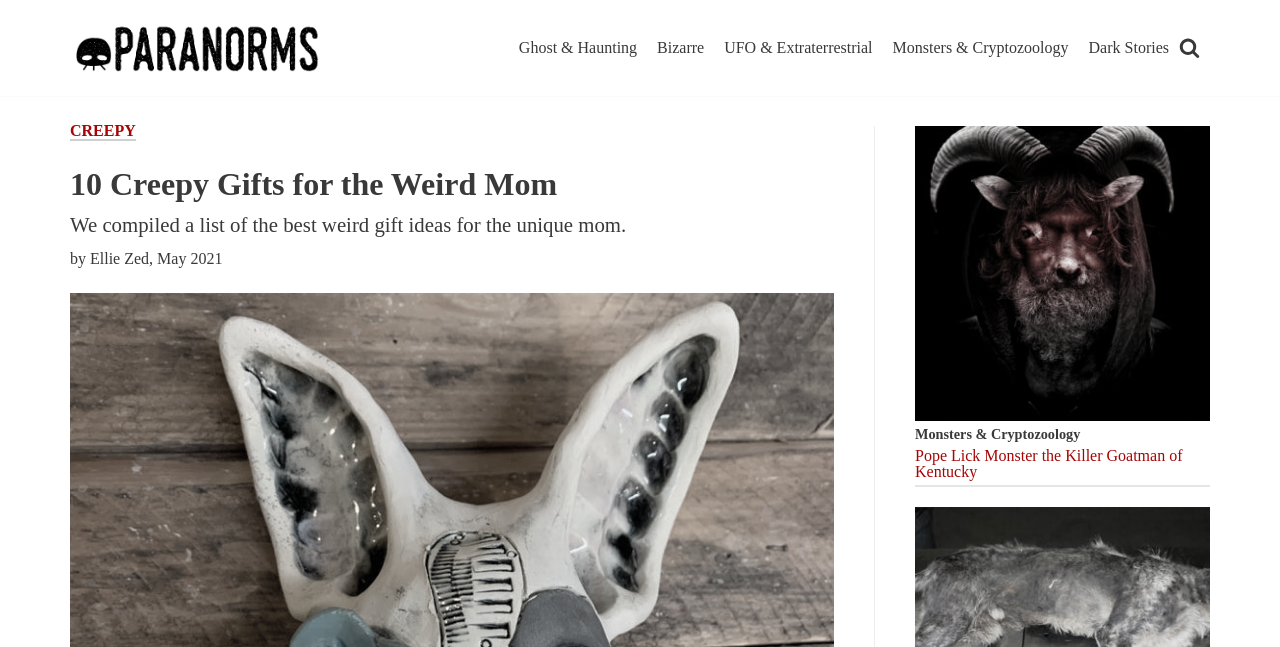Please identify the bounding box coordinates of the region to click in order to complete the task: "read about Pope Lick Monster". The coordinates must be four float numbers between 0 and 1, specified as [left, top, right, bottom].

[0.715, 0.691, 0.924, 0.742]